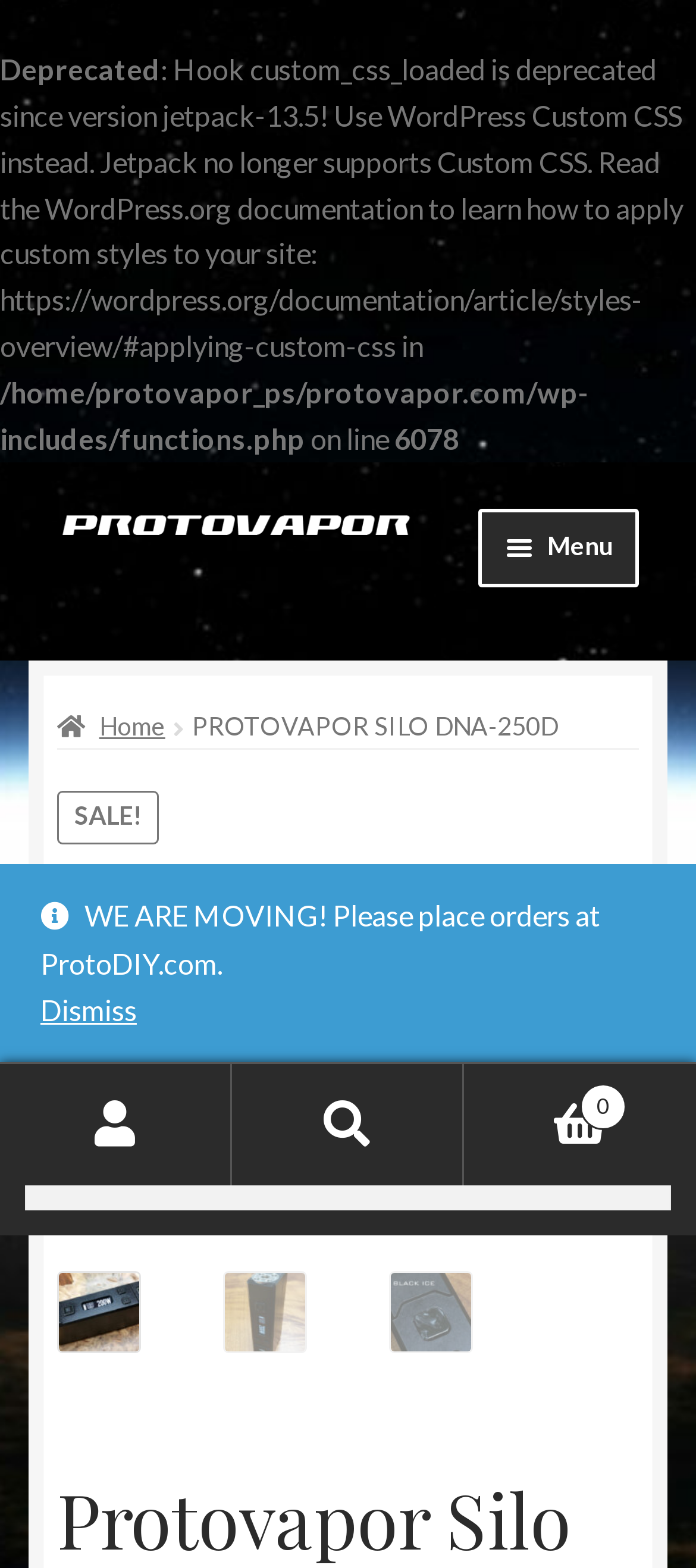Please locate the bounding box coordinates of the element that should be clicked to achieve the given instruction: "Click on Gate One".

None